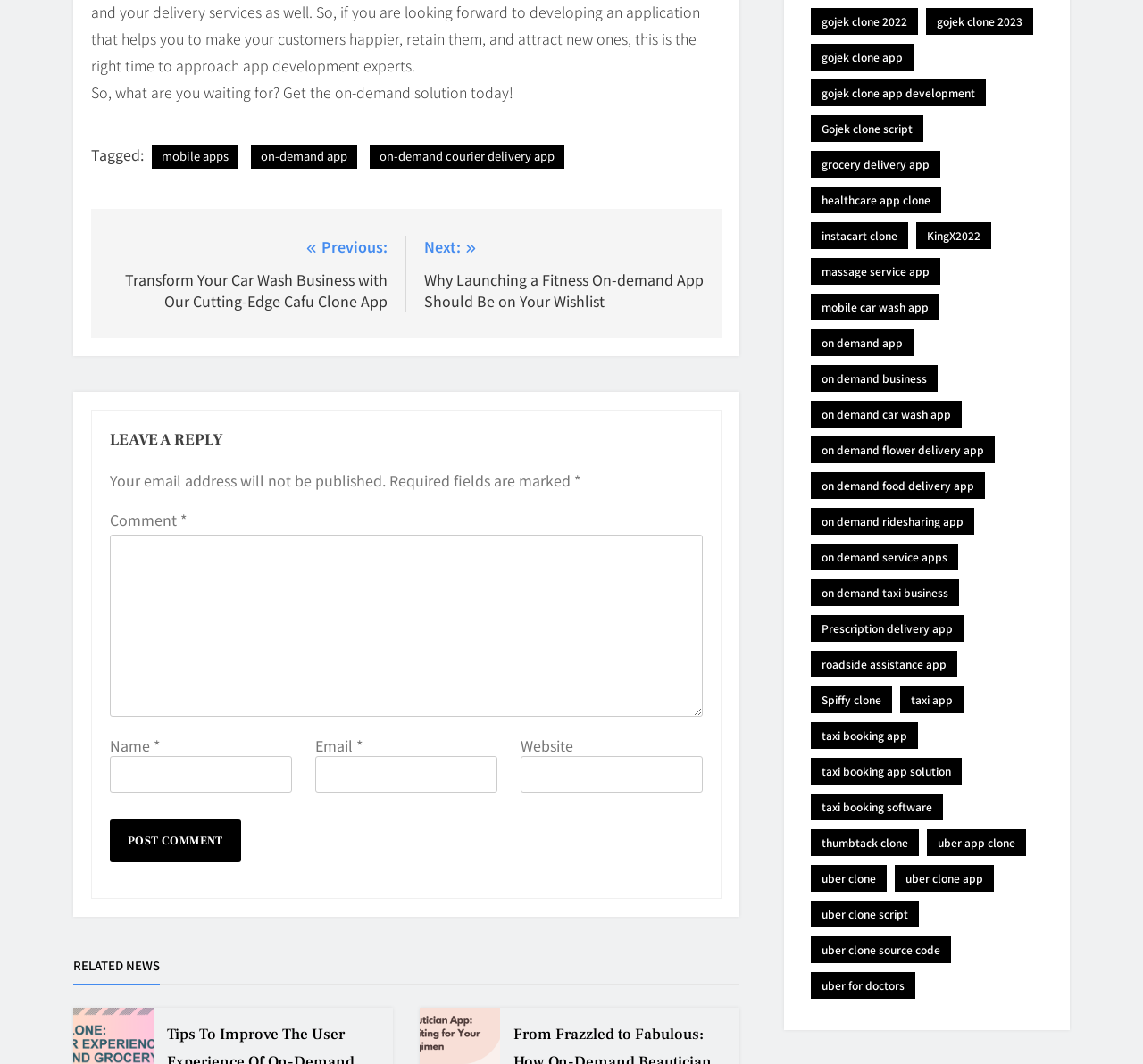Please determine the bounding box coordinates for the element with the description: "on demand flower delivery app".

[0.71, 0.41, 0.87, 0.435]